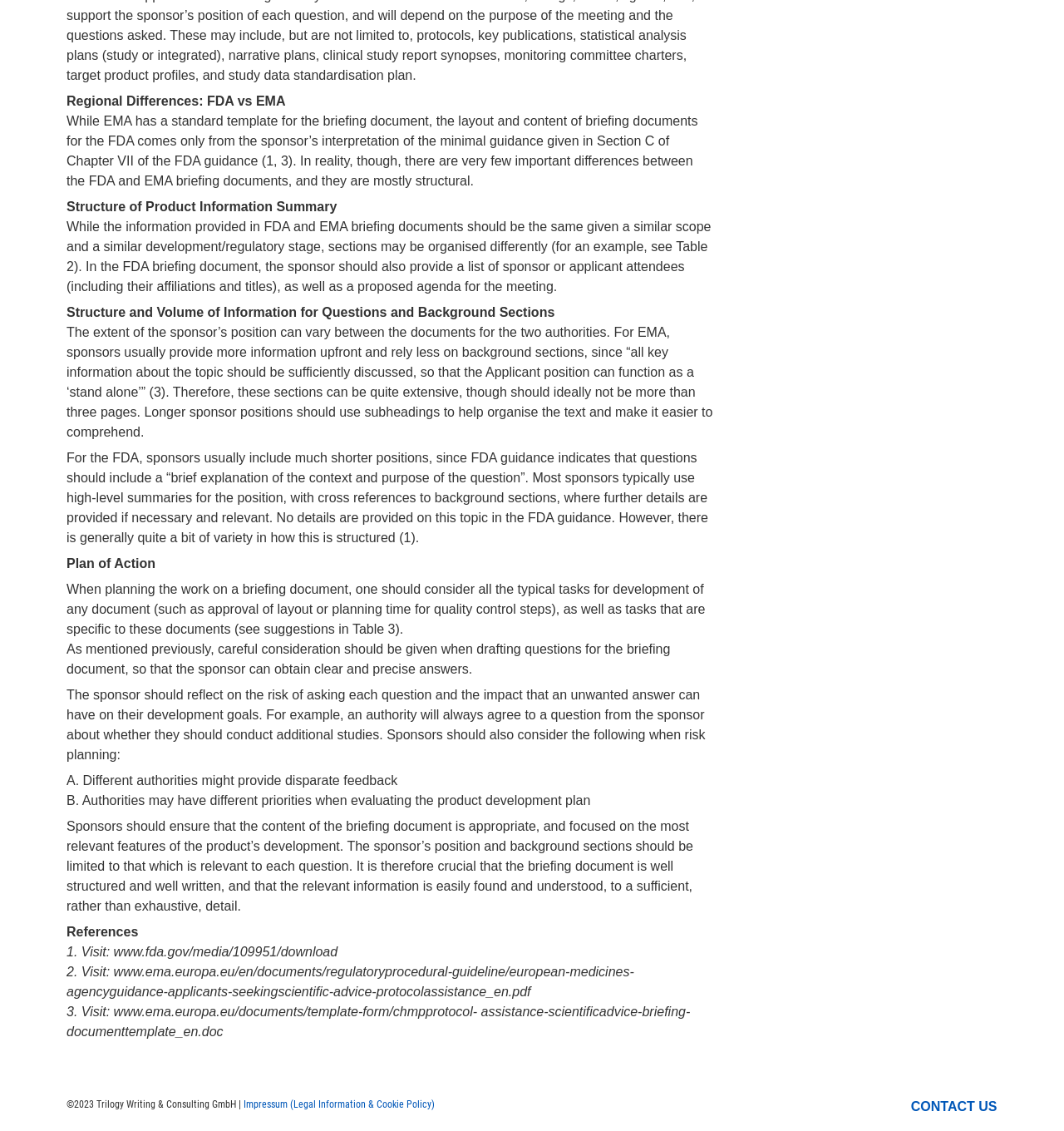What is the importance of a well-structured briefing document?
With the help of the image, please provide a detailed response to the question.

A well-structured briefing document is crucial to ensure that the relevant information is easily found and understood, and that the sponsor's position and background sections are limited to that which is relevant to each question.